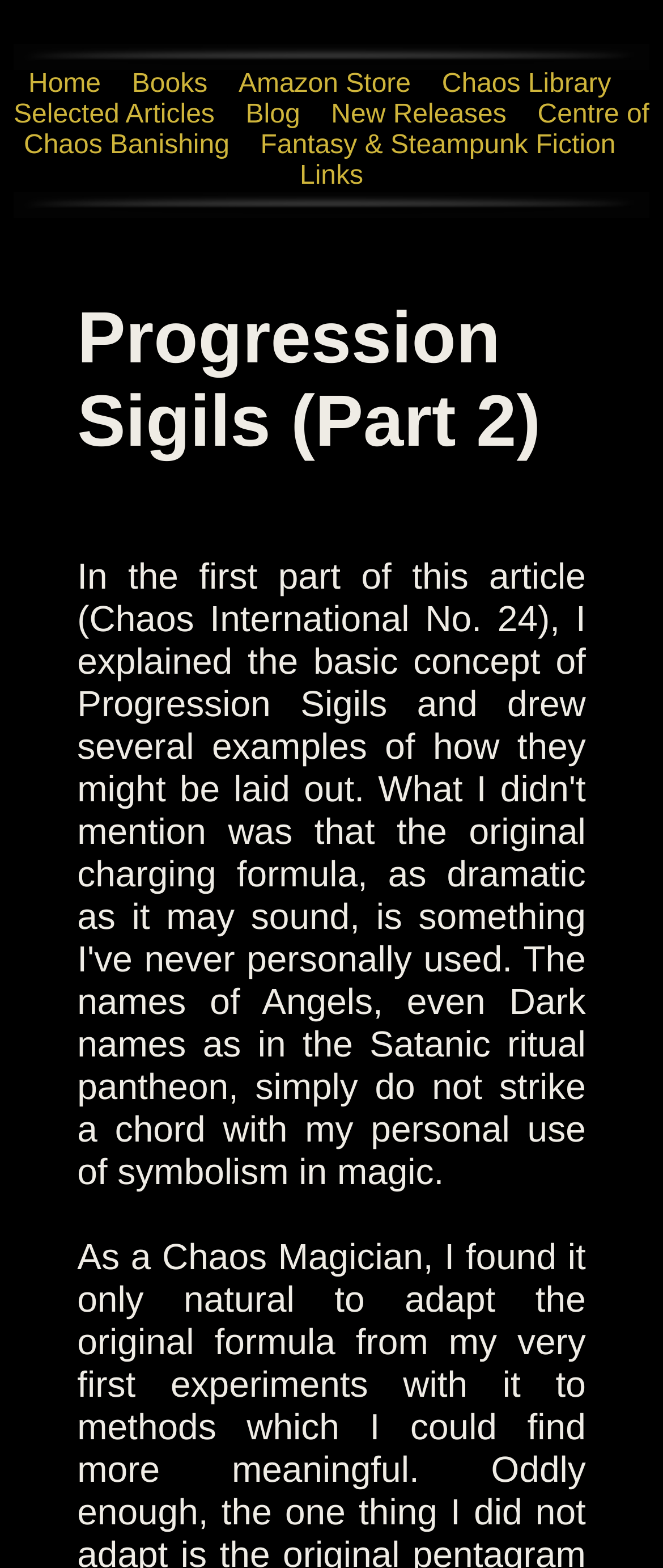Locate the bounding box coordinates of the element you need to click to accomplish the task described by this instruction: "check new releases".

[0.499, 0.064, 0.764, 0.083]